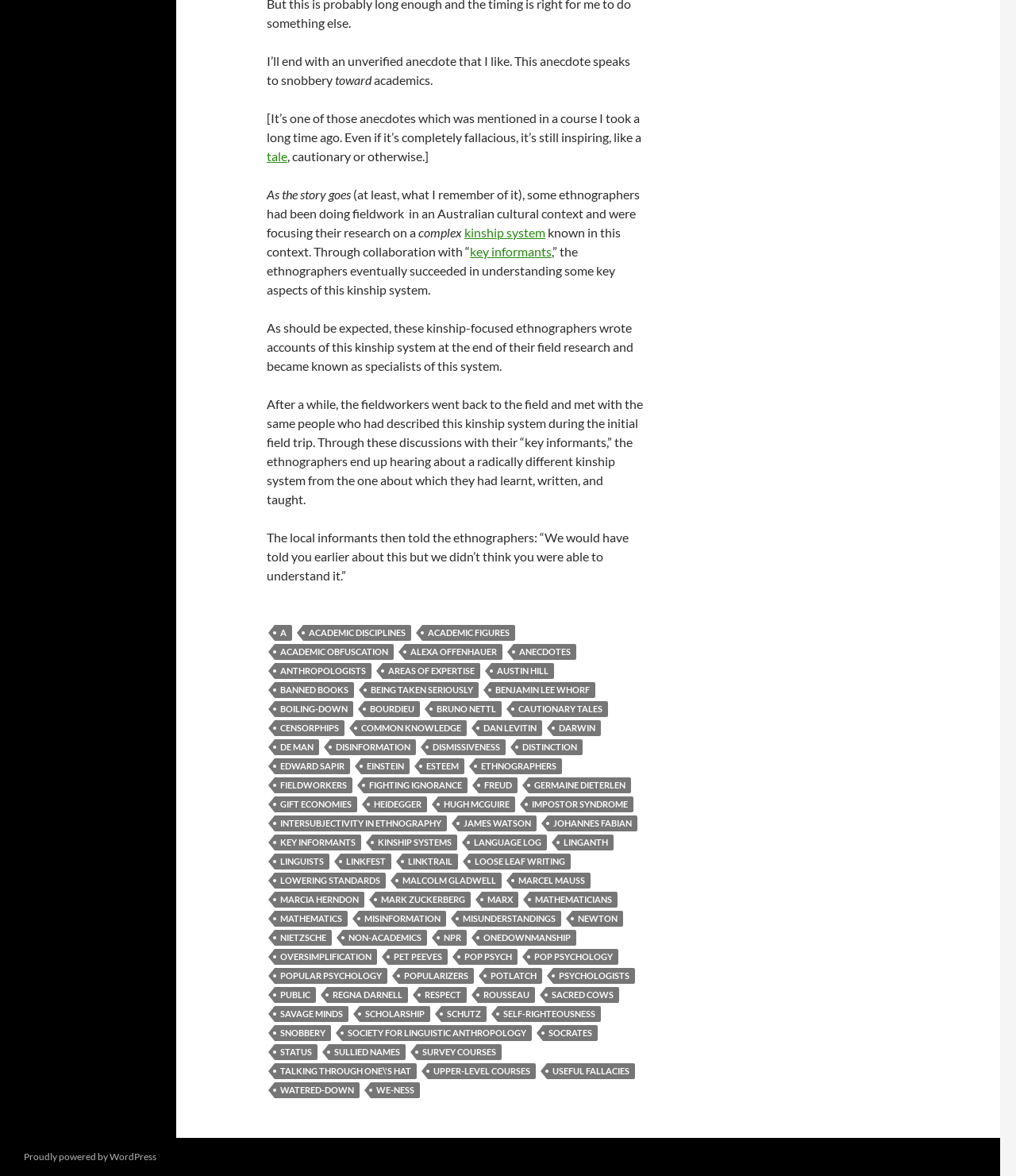What is the author's tone towards academics?
Provide a well-explained and detailed answer to the question.

The author's tone towards academics can be inferred as critical, as the text mentions 'snobbery toward academics' and presents an anecdote that highlights the limitations of academic understanding.